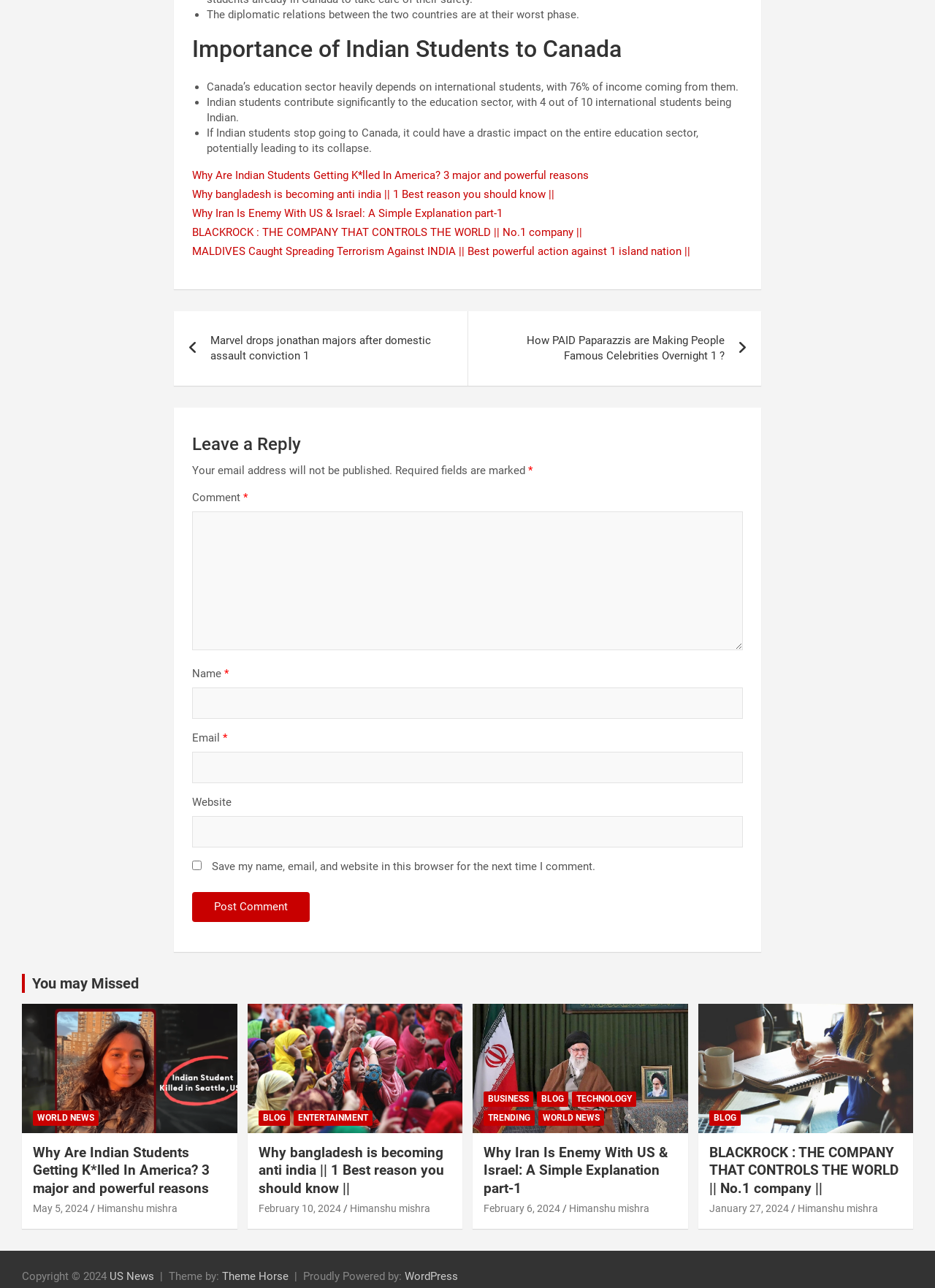How many textboxes are there in the 'Leave a Reply' section?
Based on the image, answer the question with as much detail as possible.

I counted the number of textboxes in the 'Leave a Reply' section, which includes the comment, name, email, and website textboxes.